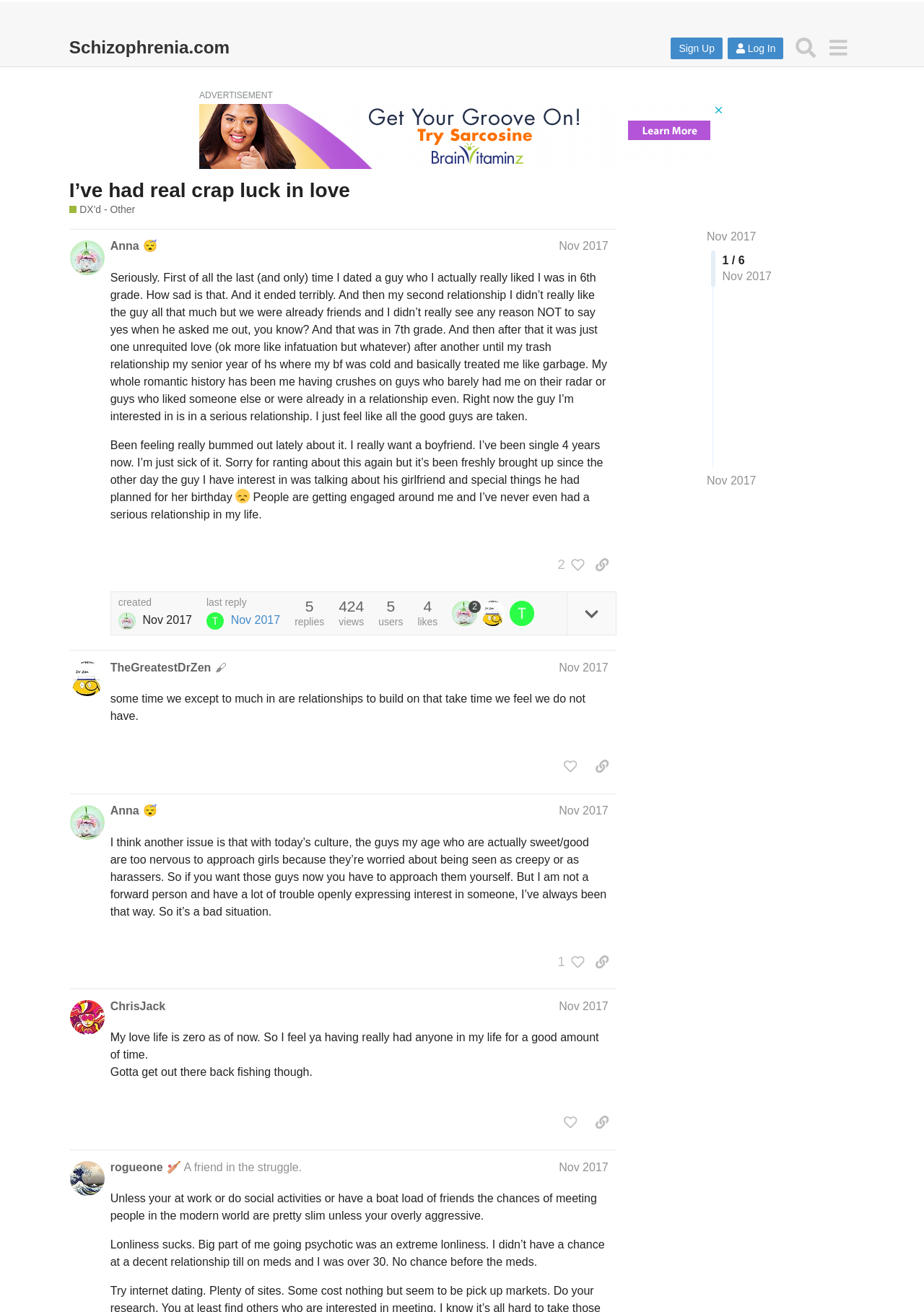Use a single word or phrase to answer the question:
What is the topic of discussion in this forum?

Love life